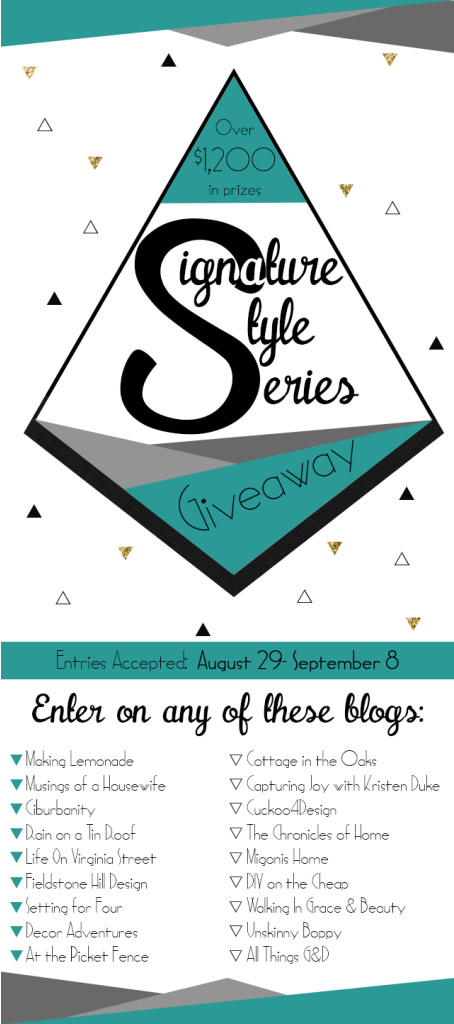Describe all the aspects of the image extensively.

The image displays a vibrant promotional graphic for the "Signature Style Series Giveaway!" Featuring a striking diamond shape, the design incorporates teal, black, and white elements, with gold accents adding a touch of elegance. Prominently featured at the center is a bold, stylized "S" for "Signature," alongside the giveaway's details, which highlight over $1,200 in prizes. 

The bottom section lists entry dates, from August 29 to September 8, and invites participants to enter via various affiliated blogs, such as "Making Lemonade," "Musings of a Housewife," and "Cottage in the Oaks." The overall artistic style conveys excitement and creativity, encouraging engagement from viewers looking to participate in this fun event.